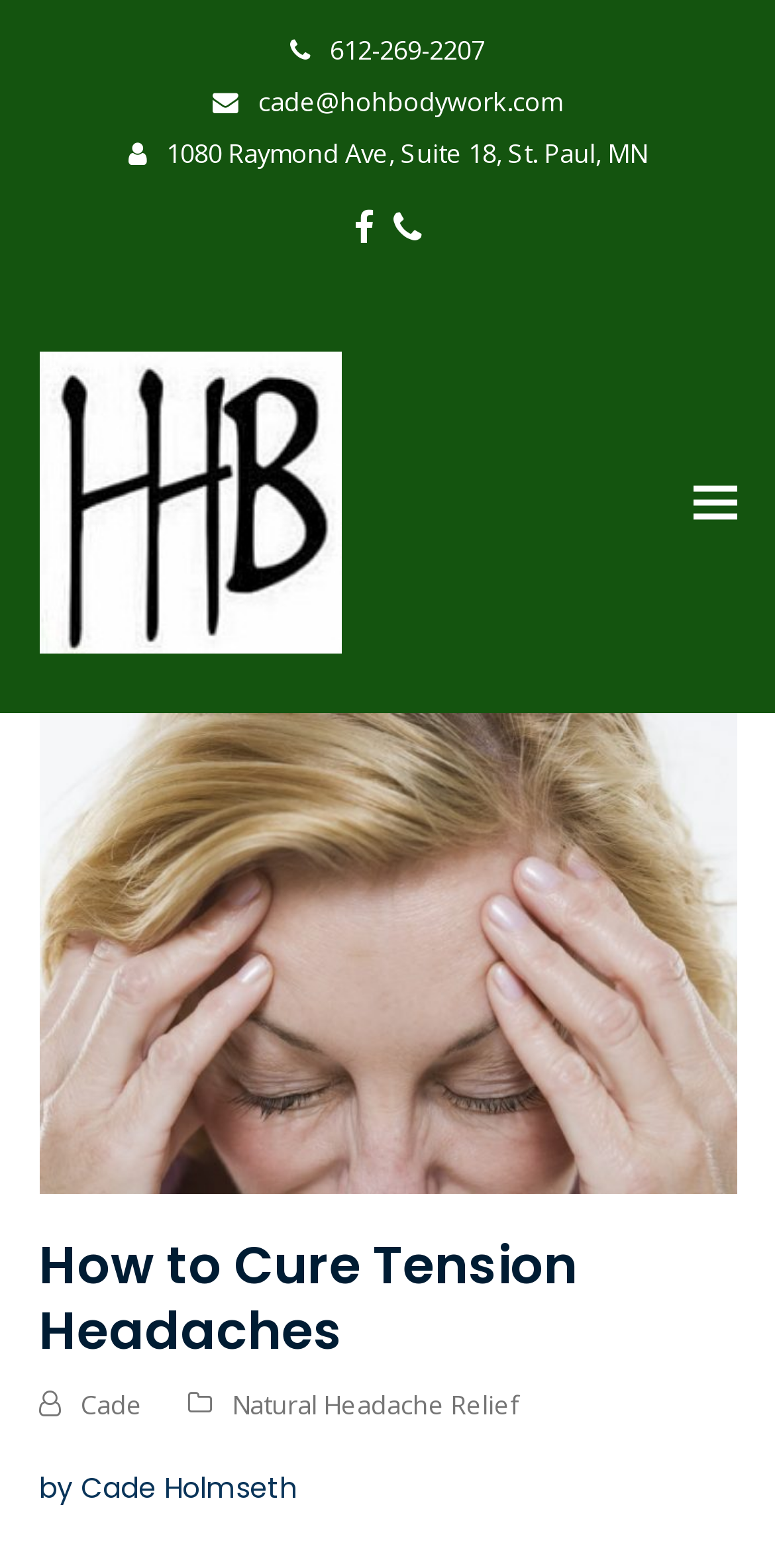Explain in detail what is displayed on the webpage.

The webpage is about curing tension headaches. At the top, there is a section with contact information, including a phone number, email address, and physical address. Below this section, there are social media links to Facebook and a phone link. 

To the left of the contact information, there is a logo image of "Hands of Health Bodywork Massage Therapy" with a link to the same name. 

On the right side of the page, there is a toggle button to expand or collapse the mobile menu. Below this button, there is a large image related to tension headaches, vitamin deficiencies, and headaches. 

The main content of the page starts with a heading "How to Cure Tension Headaches" at the top. Below the heading, there are links to "Cade" and "Natural Headache Relief". The author of the content, Cade Holmseth, is credited at the bottom of the page.